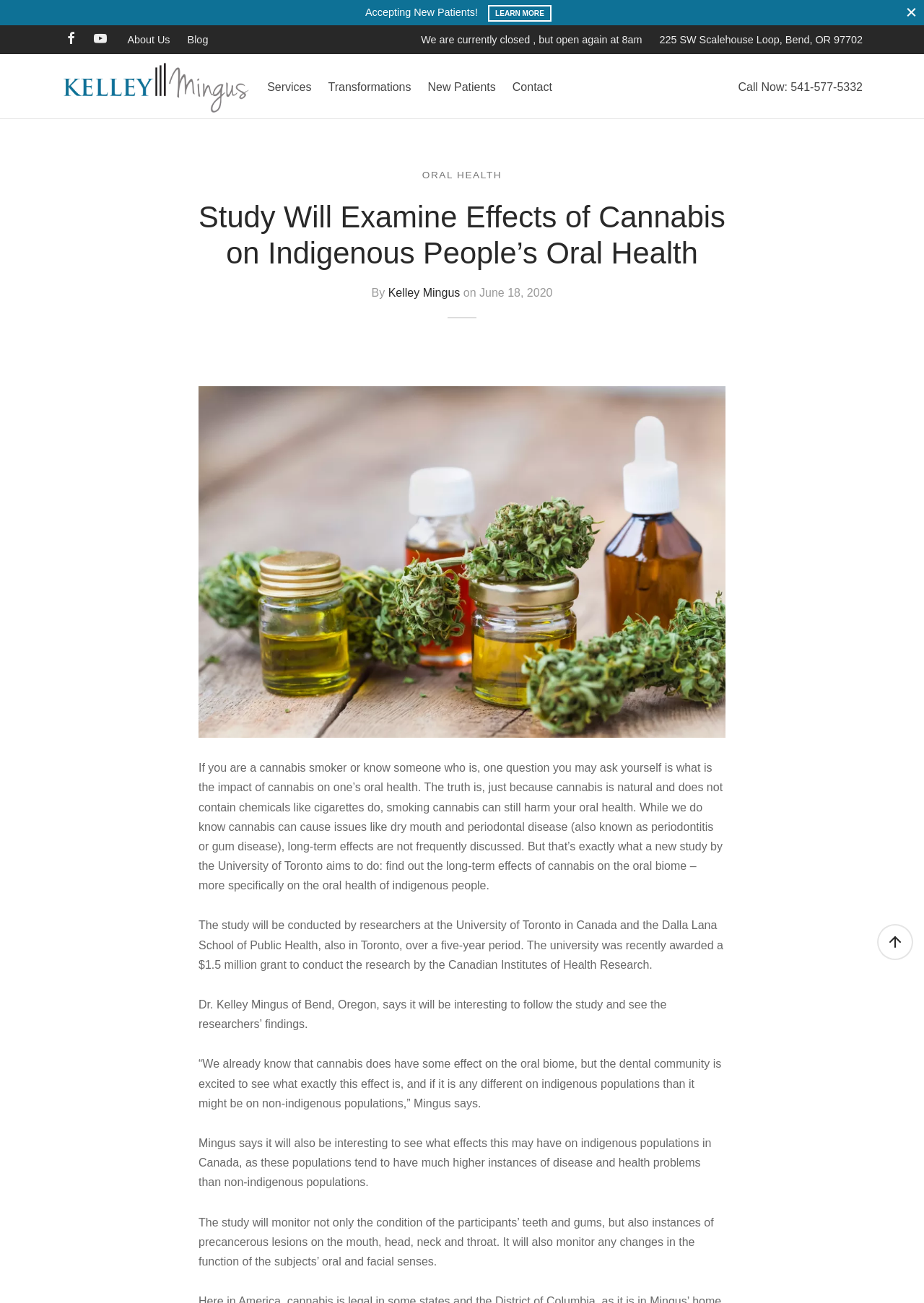Provide the bounding box coordinates of the section that needs to be clicked to accomplish the following instruction: "Read the article about oral health."

[0.215, 0.153, 0.785, 0.208]